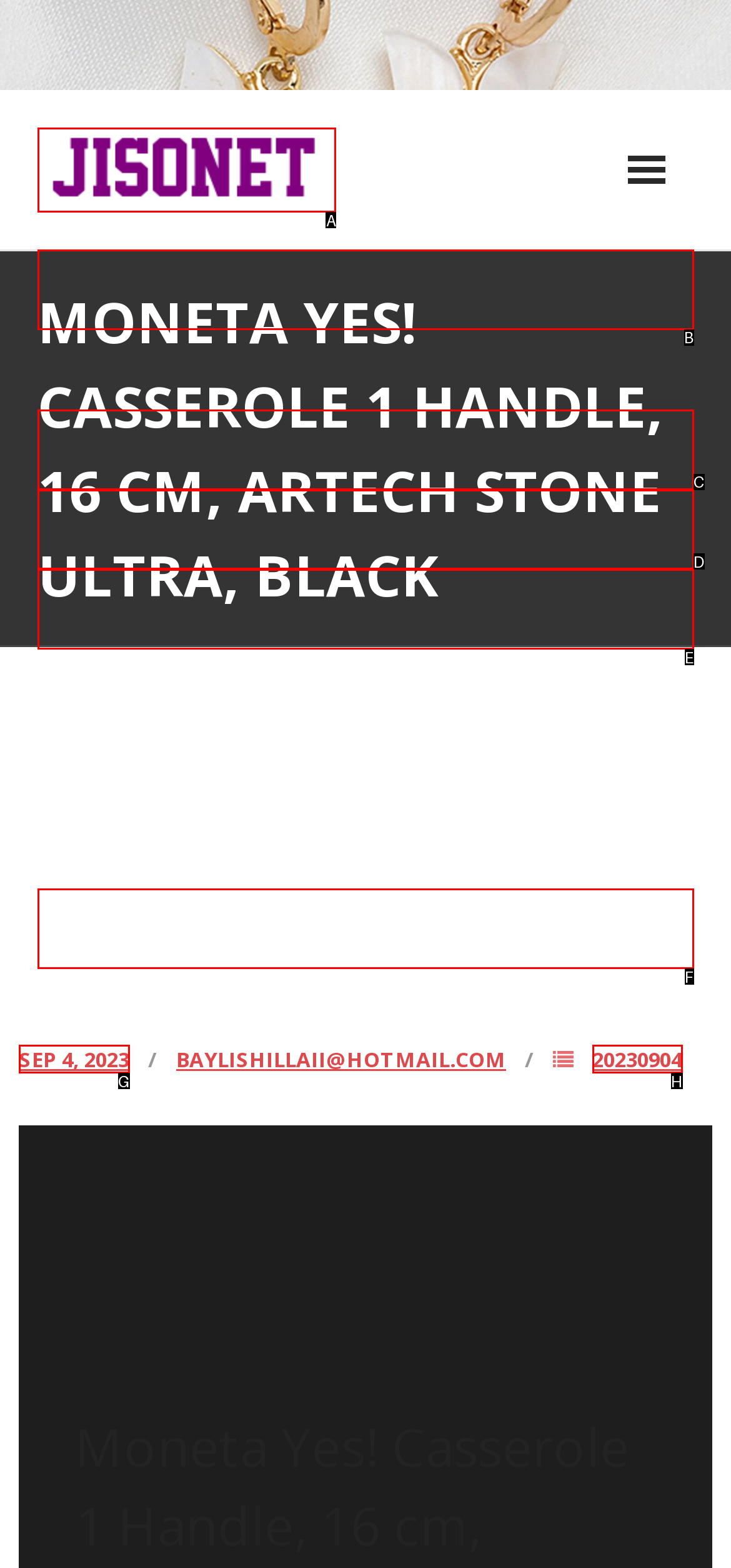Using the description: 20230904
Identify the letter of the corresponding UI element from the choices available.

H